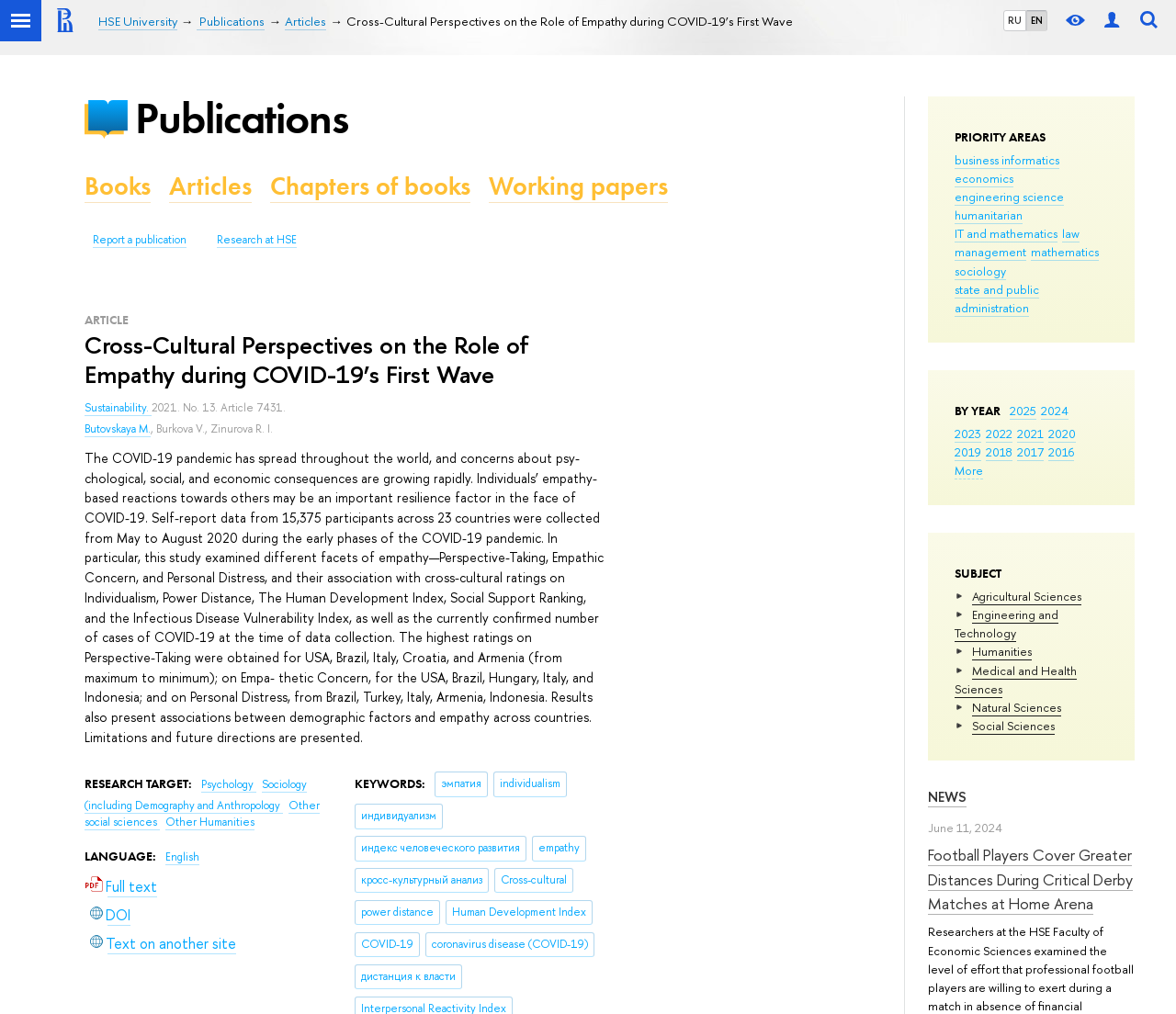Specify the bounding box coordinates of the element's area that should be clicked to execute the given instruction: "Filter publications by year 2021". The coordinates should be four float numbers between 0 and 1, i.e., [left, top, right, bottom].

[0.865, 0.419, 0.887, 0.436]